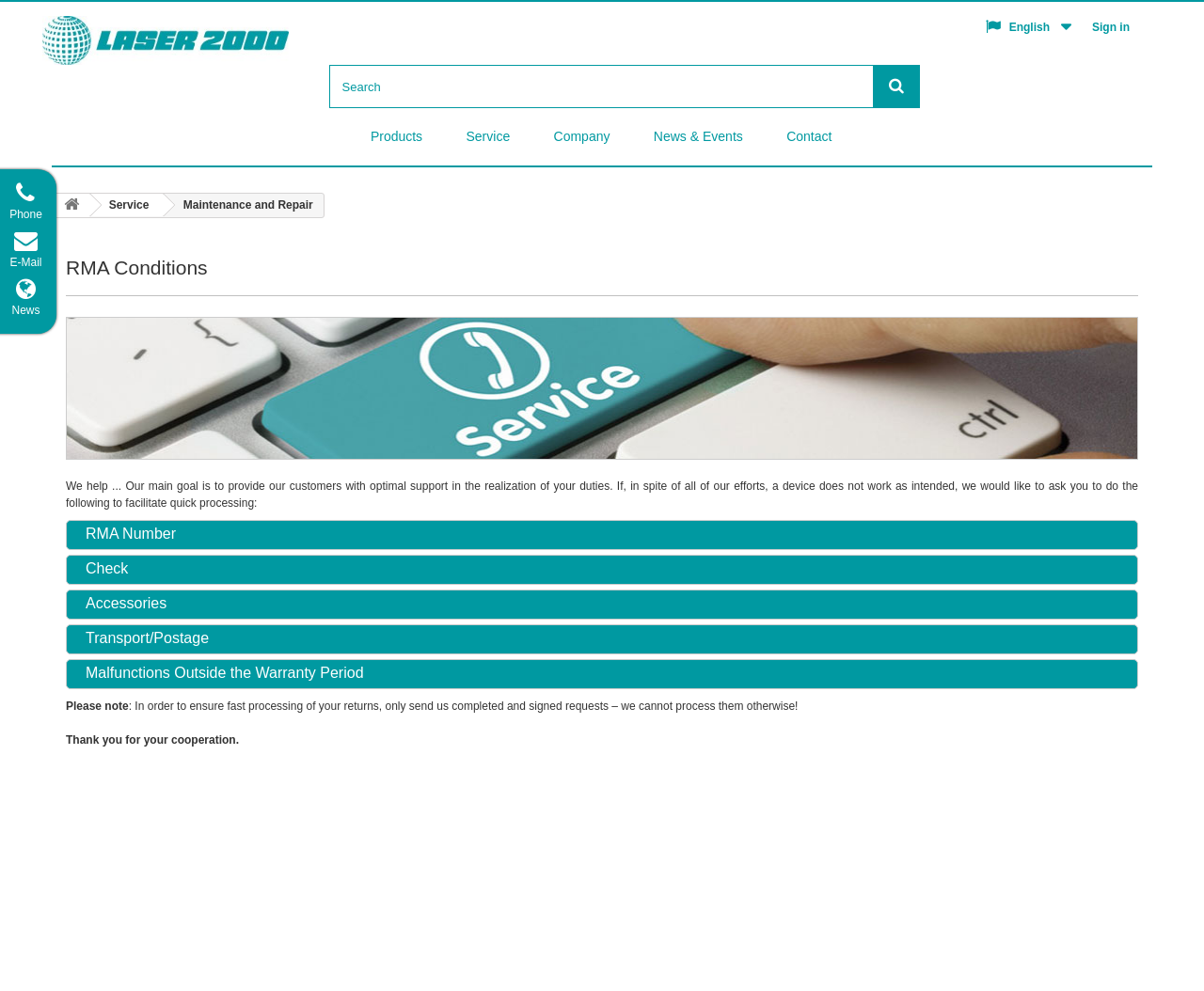Find the bounding box coordinates of the element's region that should be clicked in order to follow the given instruction: "Click on Contact link". The coordinates should consist of four float numbers between 0 and 1, i.e., [left, top, right, bottom].

[0.635, 0.111, 0.709, 0.164]